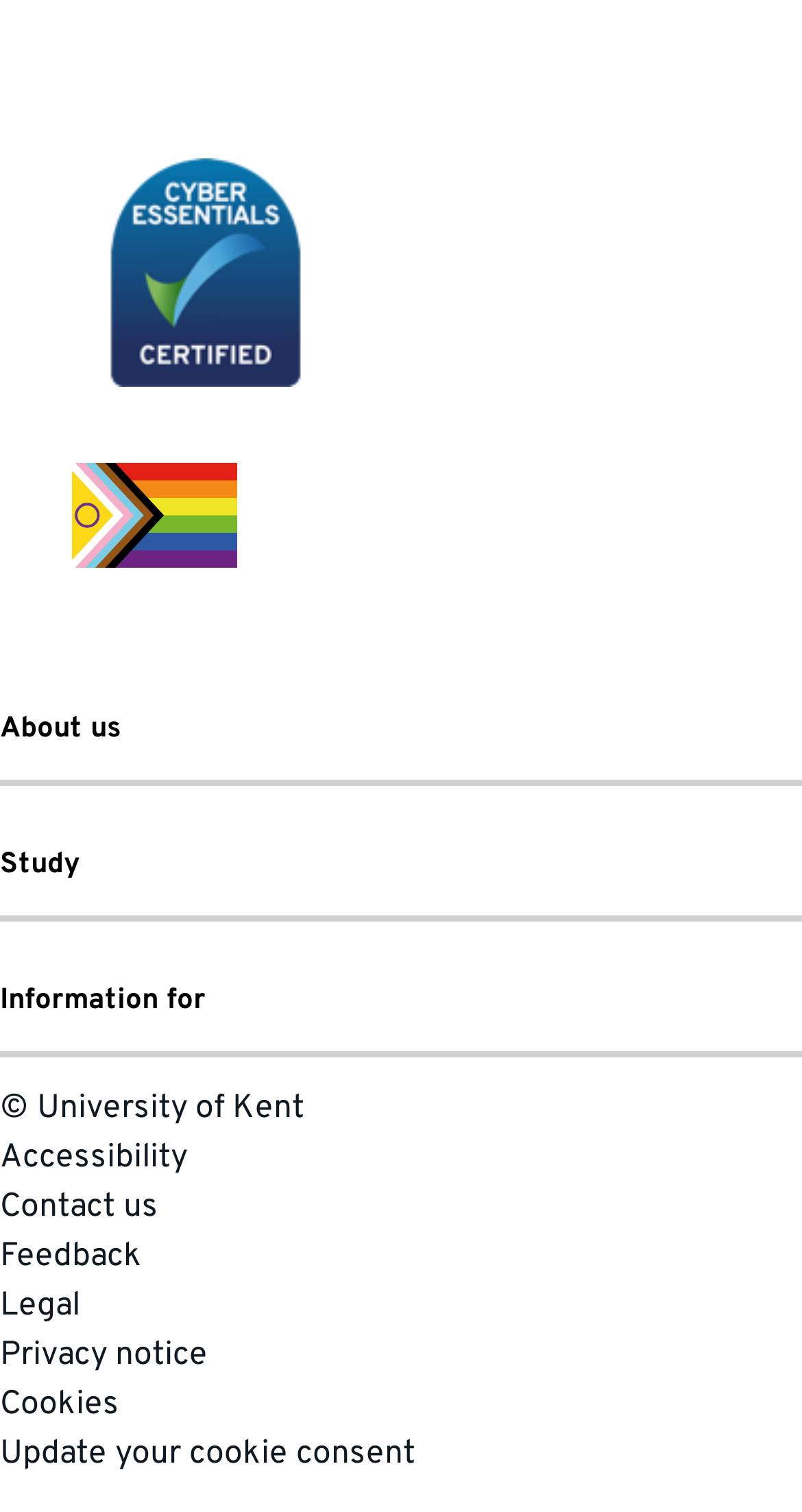What is the last link at the bottom of the webpage?
Based on the screenshot, give a detailed explanation to answer the question.

The last link at the bottom of the webpage has the text 'Update your cookie consent', which suggests that this is the last link on the webpage.